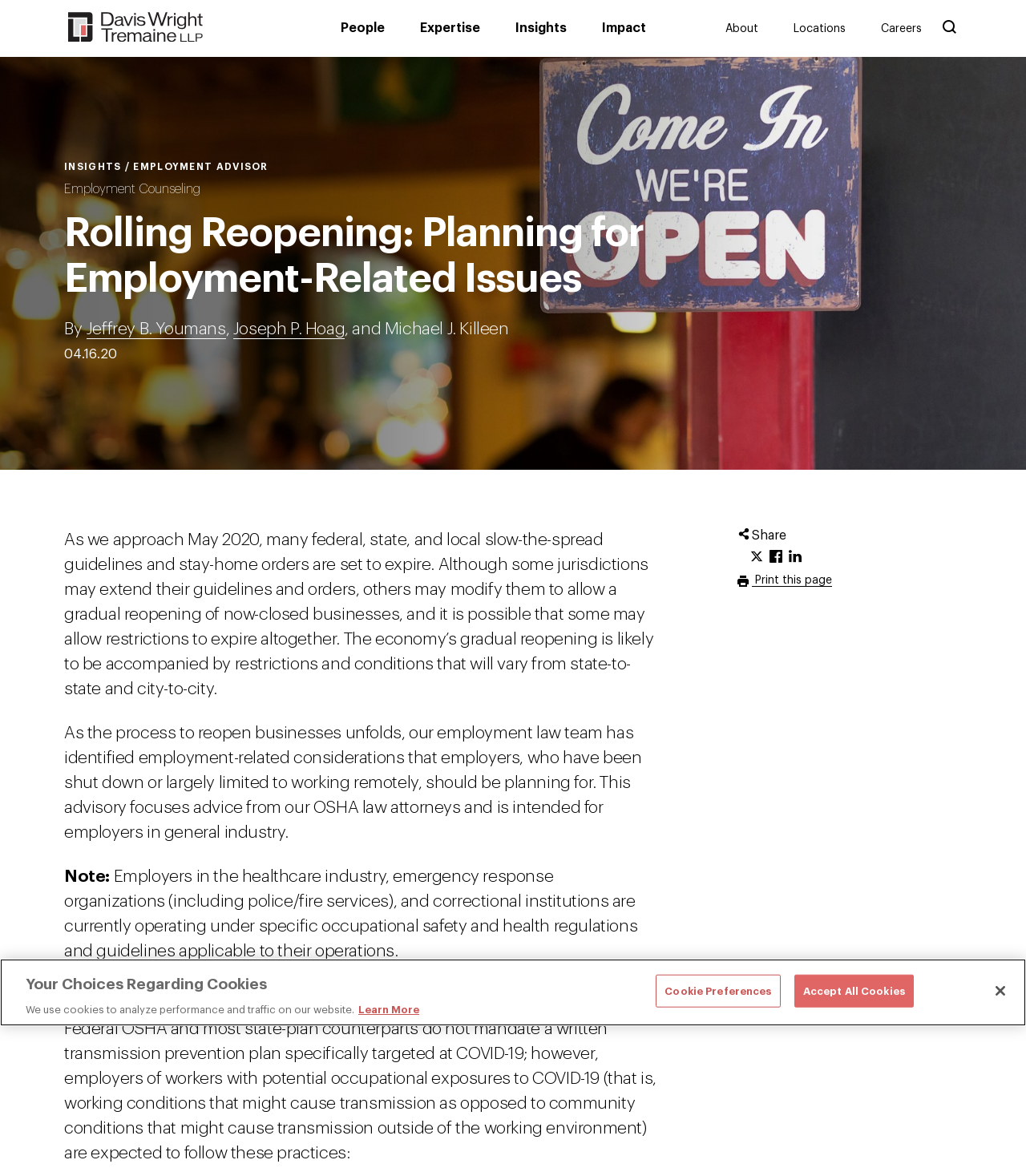Highlight the bounding box coordinates of the element that should be clicked to carry out the following instruction: "Go to 'People' page". The coordinates must be given as four float numbers ranging from 0 to 1, i.e., [left, top, right, bottom].

[0.332, 0.016, 0.375, 0.032]